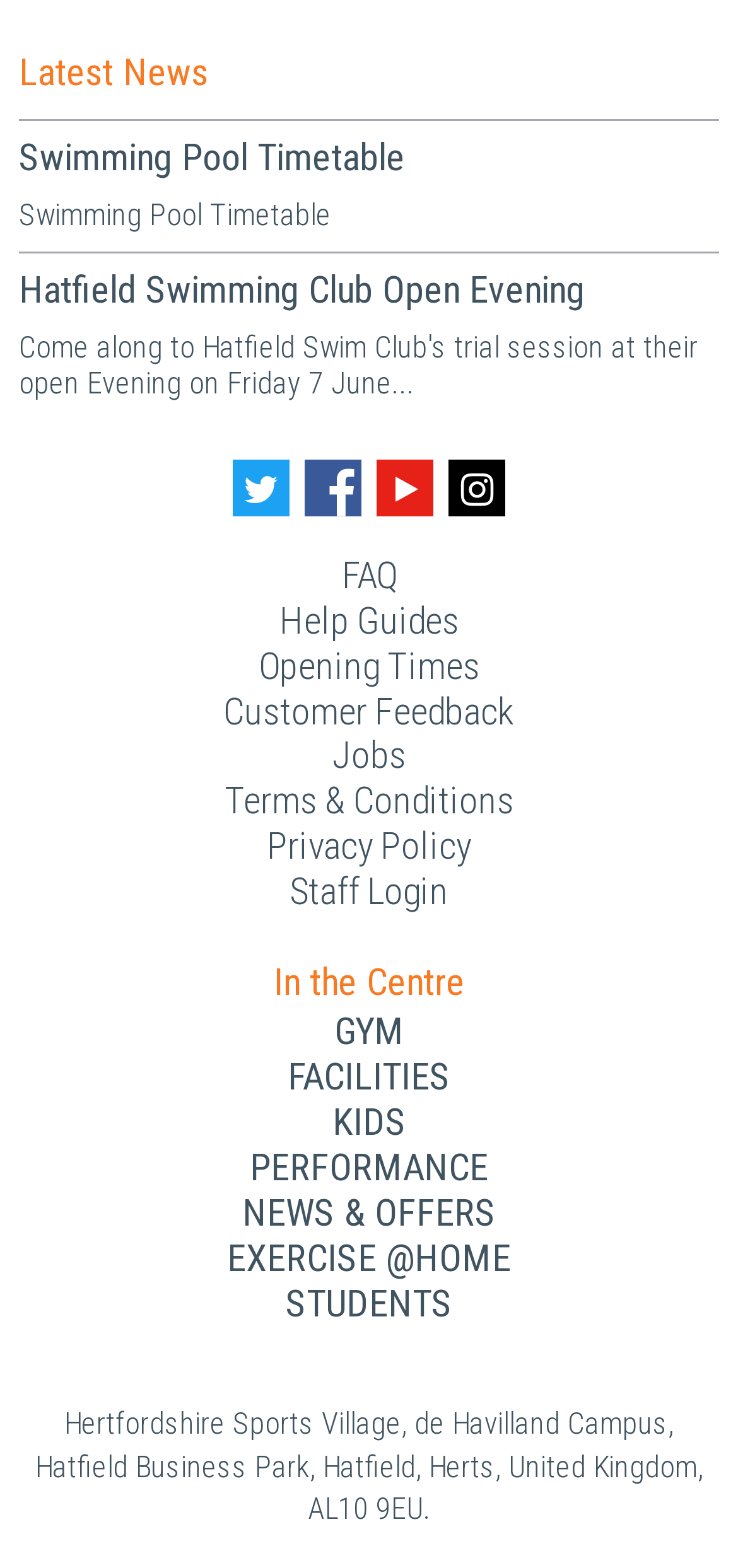What is the name of the sports village?
Using the visual information from the image, give a one-word or short-phrase answer.

Hertfordshire Sports Village